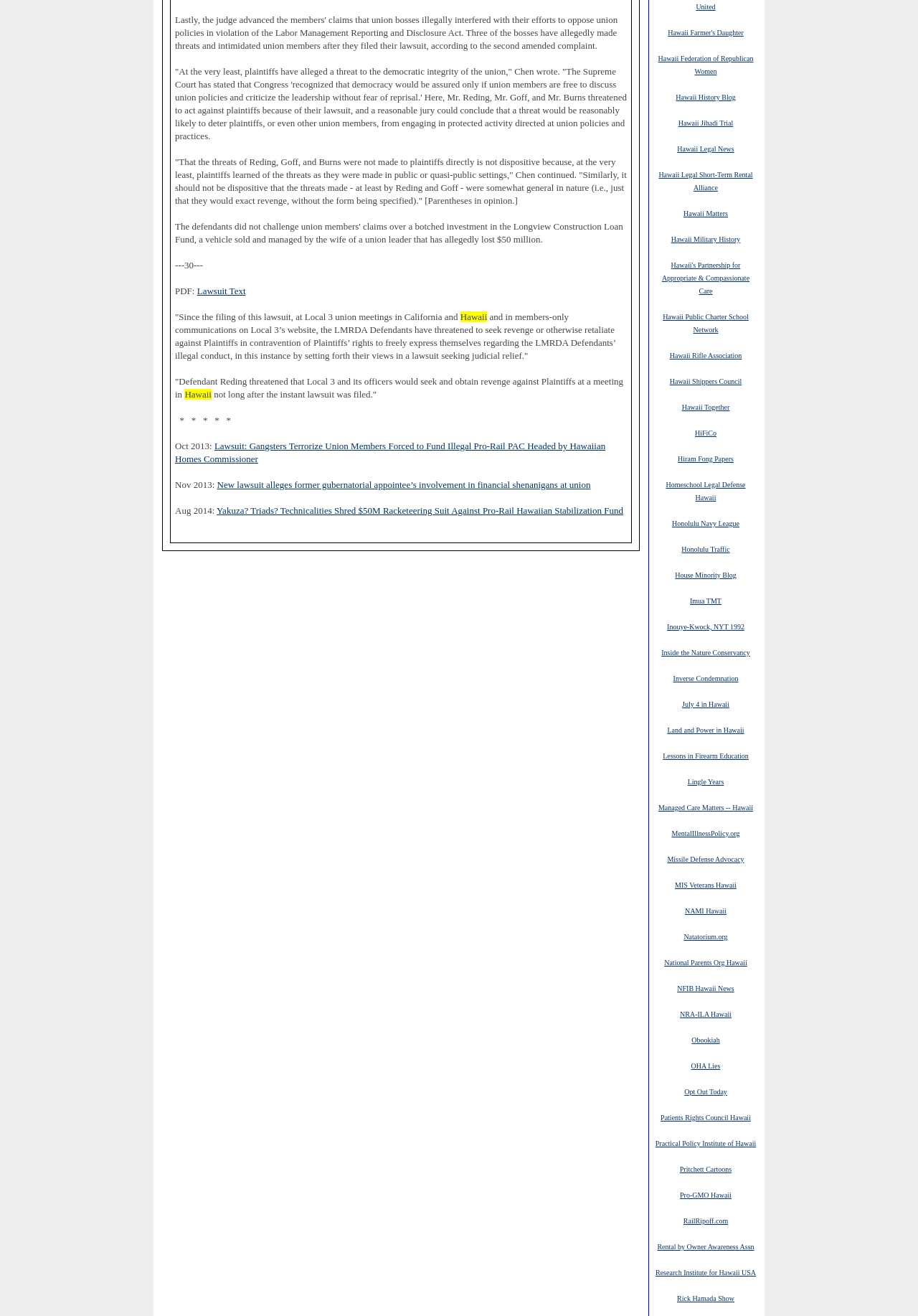What is the purpose of the webpage?
Please use the image to provide a one-word or short phrase answer.

To provide information on lawsuits and legal news in Hawaii